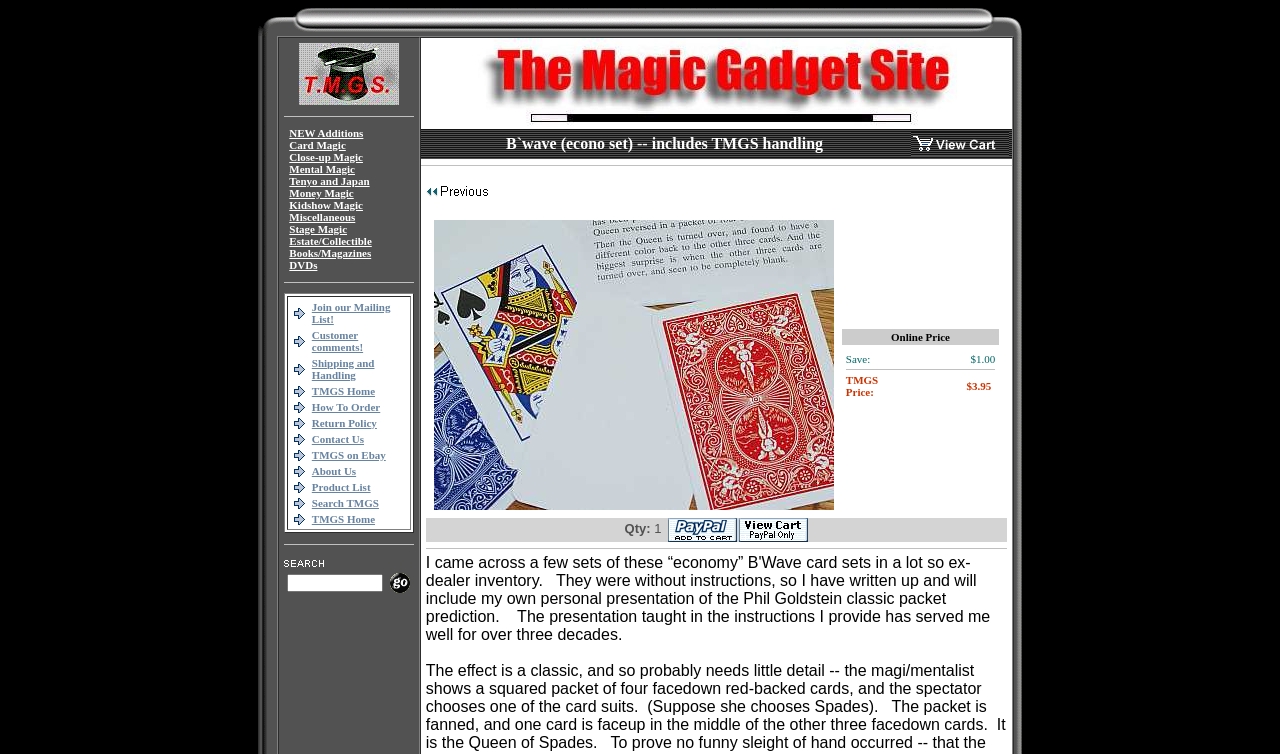Please provide a comprehensive answer to the question below using the information from the image: What is the last category of magic listed in the webpage?

By analyzing the table structure, I found that the last row contains a link with the text 'DVDs', which suggests that it is the last category of magic listed in the webpage.